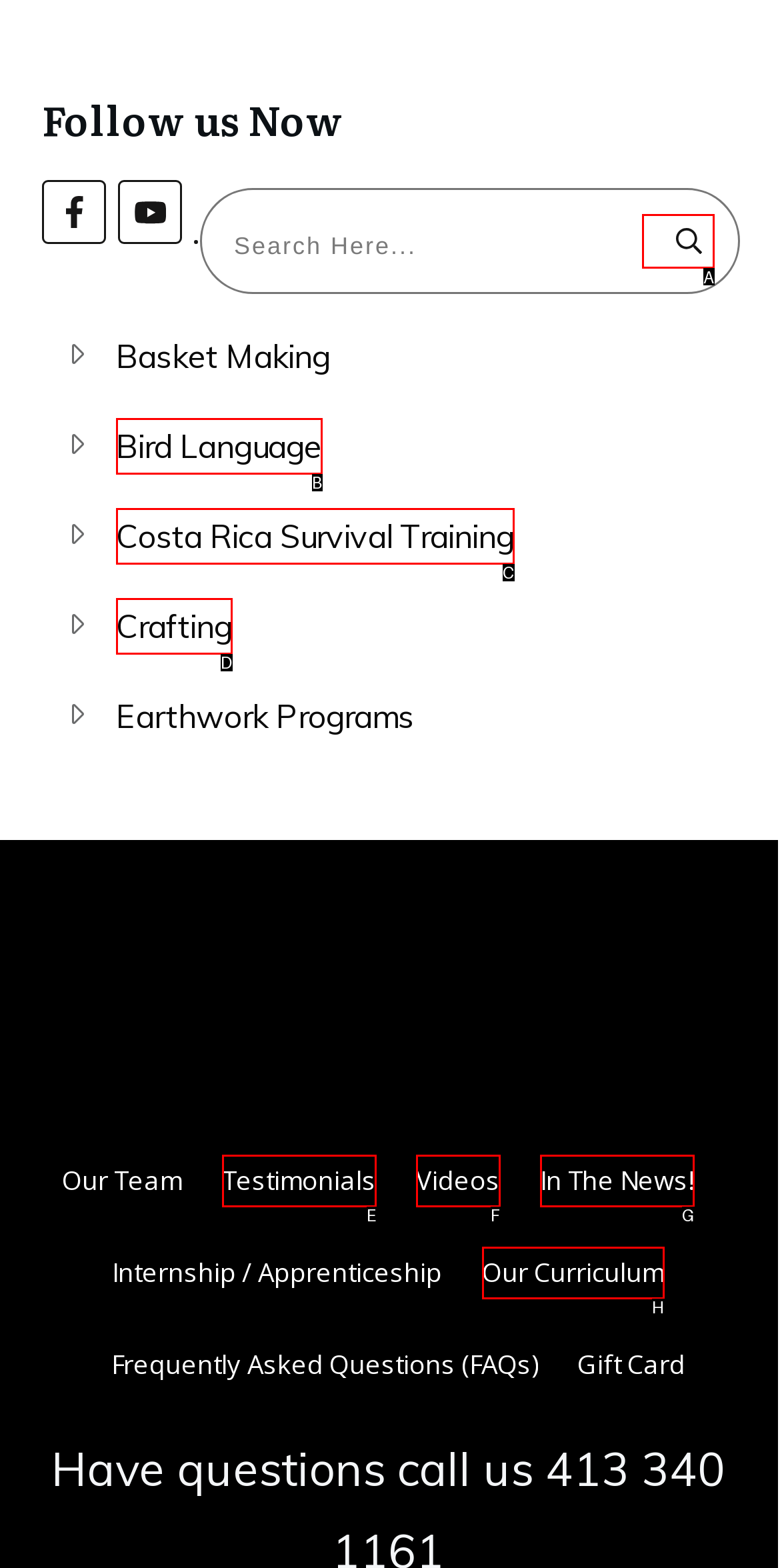Tell me which option best matches the description: Costa Rica Survival Training
Answer with the option's letter from the given choices directly.

C